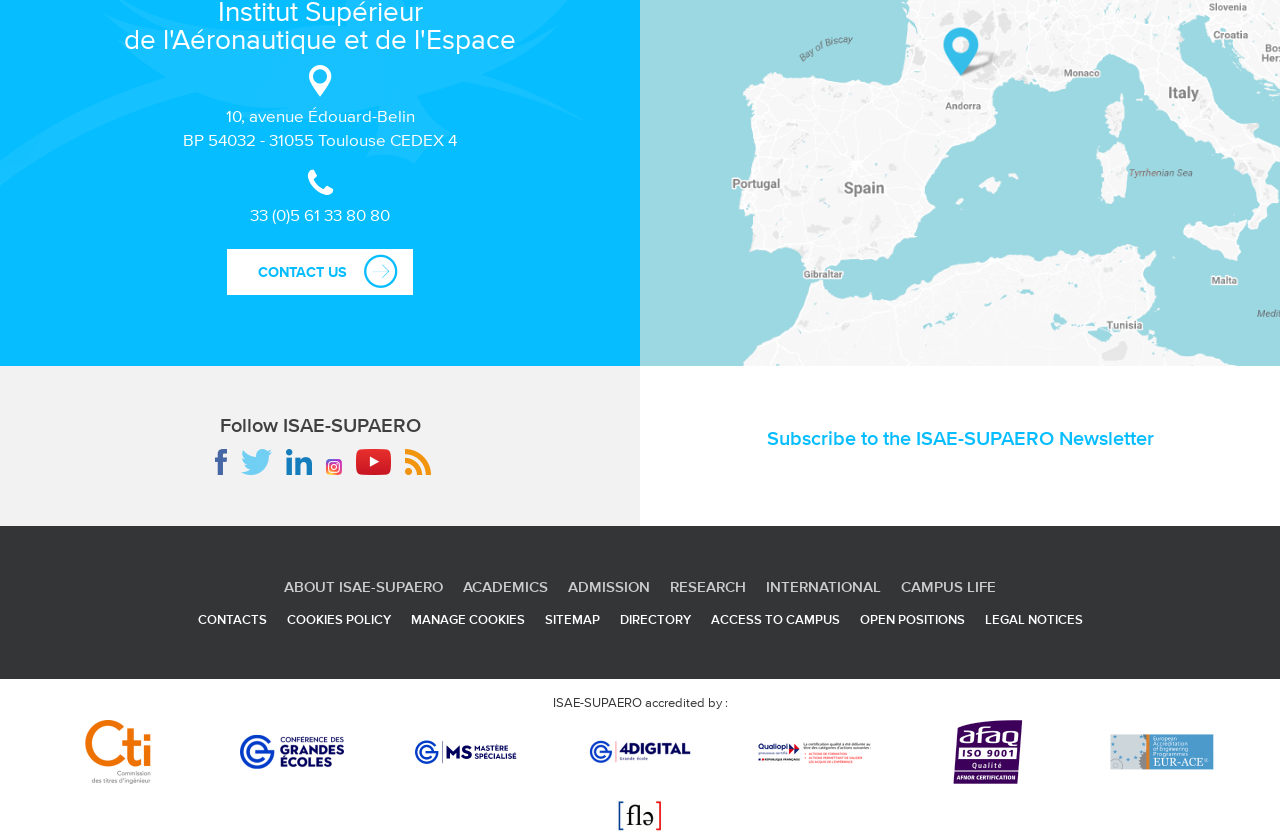Identify the bounding box coordinates for the UI element described as follows: "Manage cookies". Ensure the coordinates are four float numbers between 0 and 1, formatted as [left, top, right, bottom].

[0.321, 0.736, 0.41, 0.754]